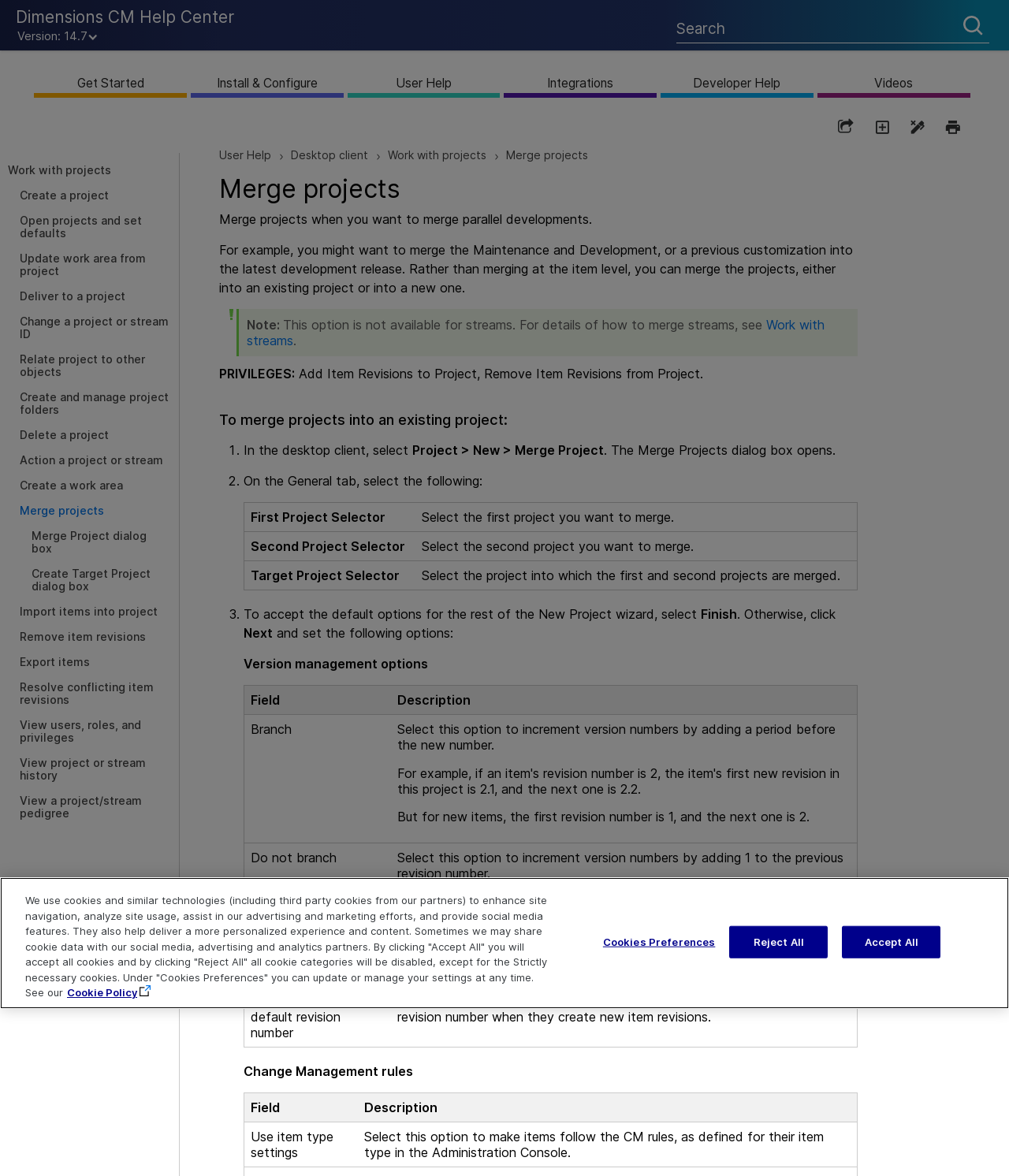Please find the bounding box coordinates for the clickable element needed to perform this instruction: "Get started with the tutorial".

[0.034, 0.049, 0.185, 0.092]